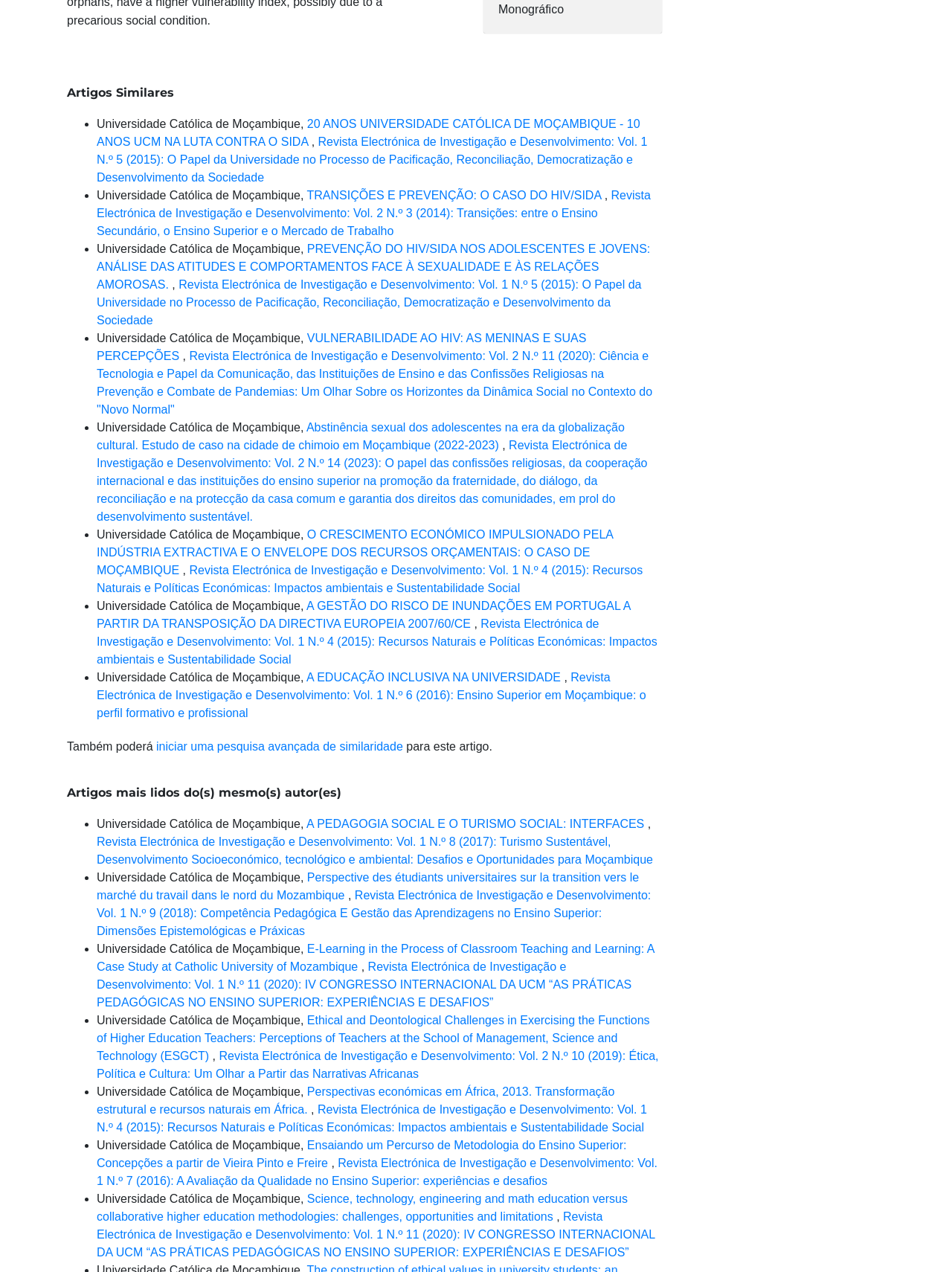Please identify the bounding box coordinates of the element's region that should be clicked to execute the following instruction: "click on the link 'A PEDAGOGIA SOCIAL E O TURISMO SOCIAL: INTERFACES'". The bounding box coordinates must be four float numbers between 0 and 1, i.e., [left, top, right, bottom].

[0.322, 0.642, 0.68, 0.652]